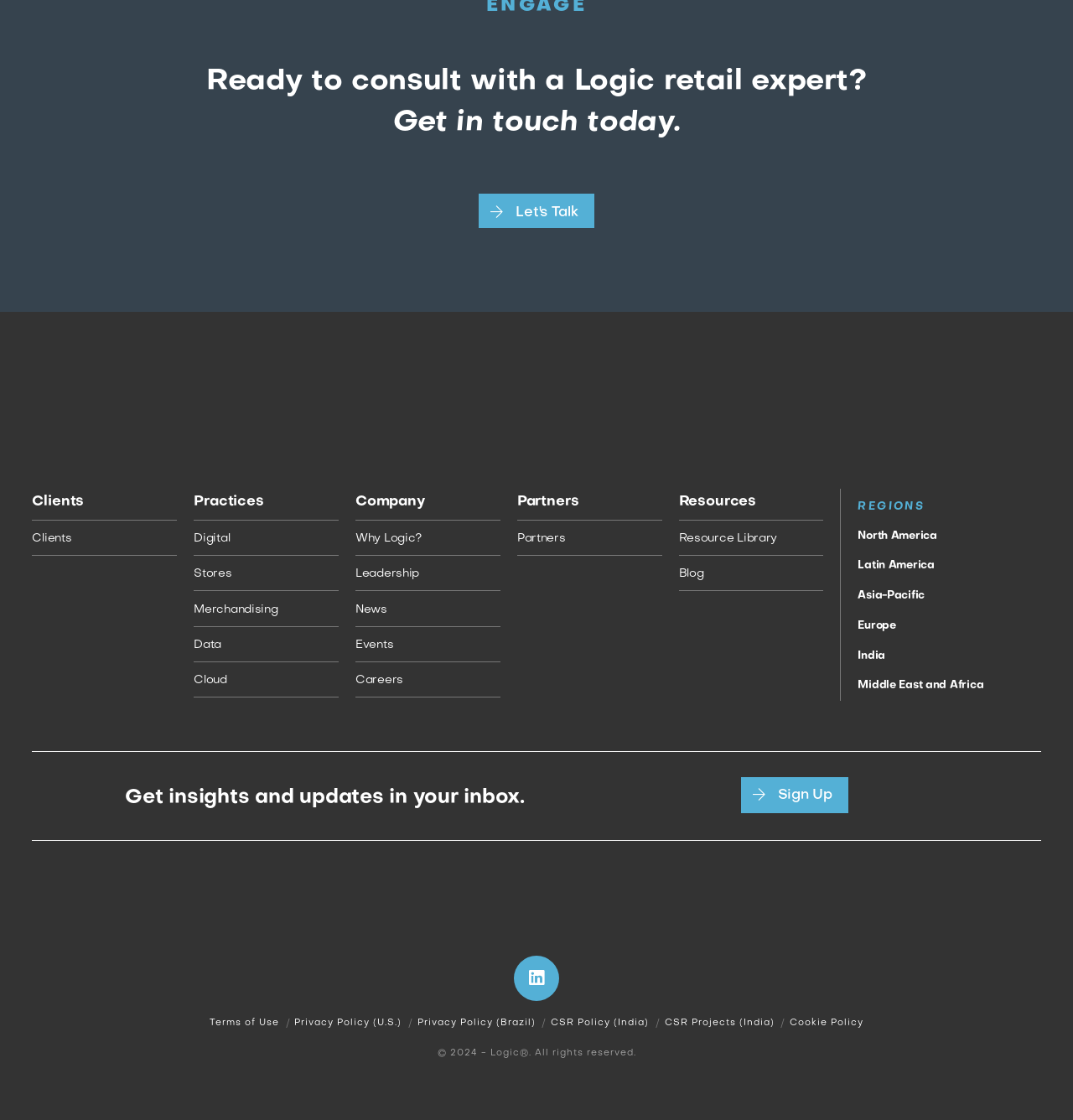From the element description Horoscopes, predict the bounding box coordinates of the UI element. The coordinates must be specified in the format (top-left x, top-left y, bottom-right x, bottom-right y) and should be within the 0 to 1 range.

None